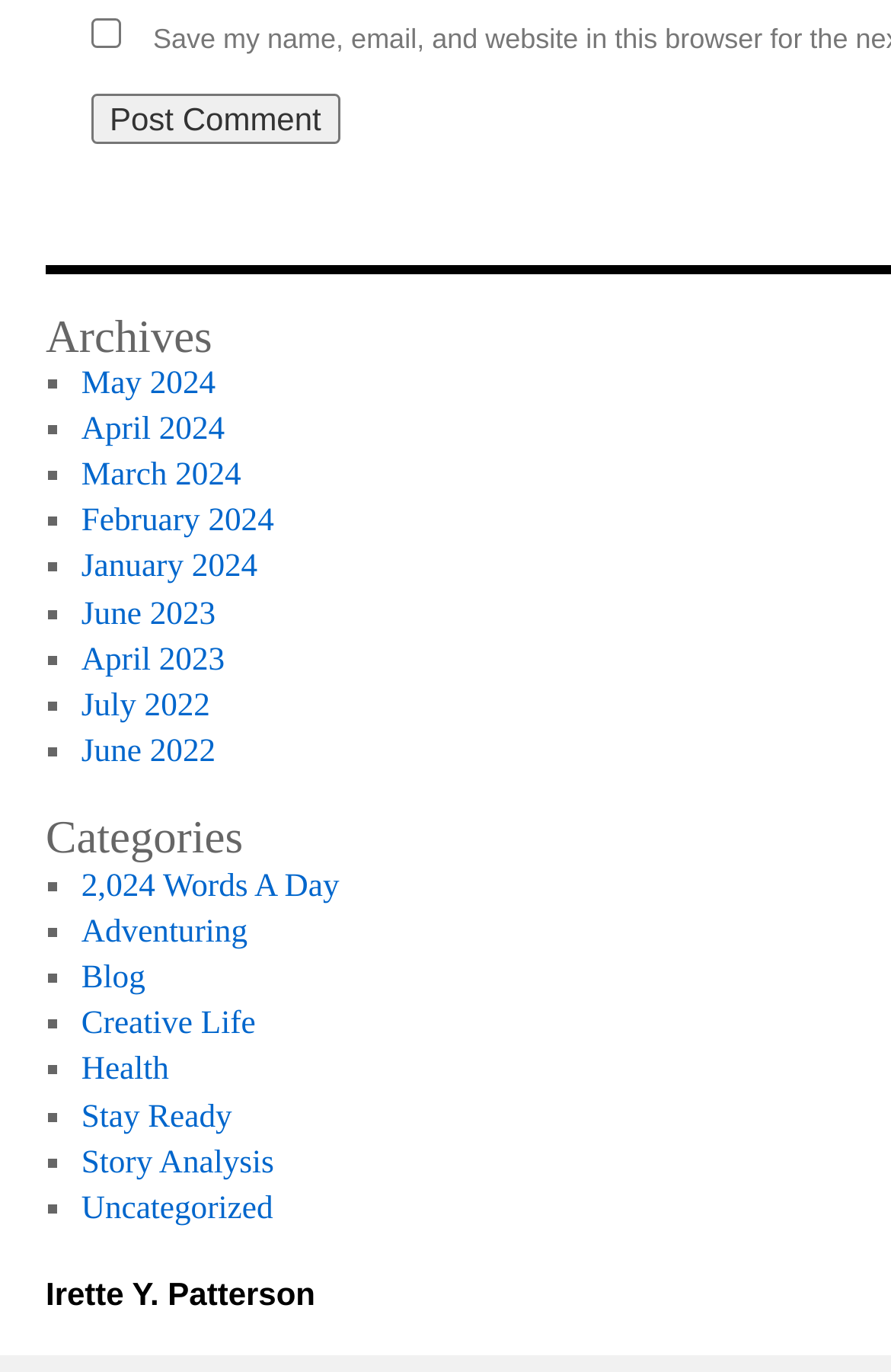Please determine the bounding box coordinates of the clickable area required to carry out the following instruction: "Post a comment". The coordinates must be four float numbers between 0 and 1, represented as [left, top, right, bottom].

[0.103, 0.067, 0.381, 0.104]